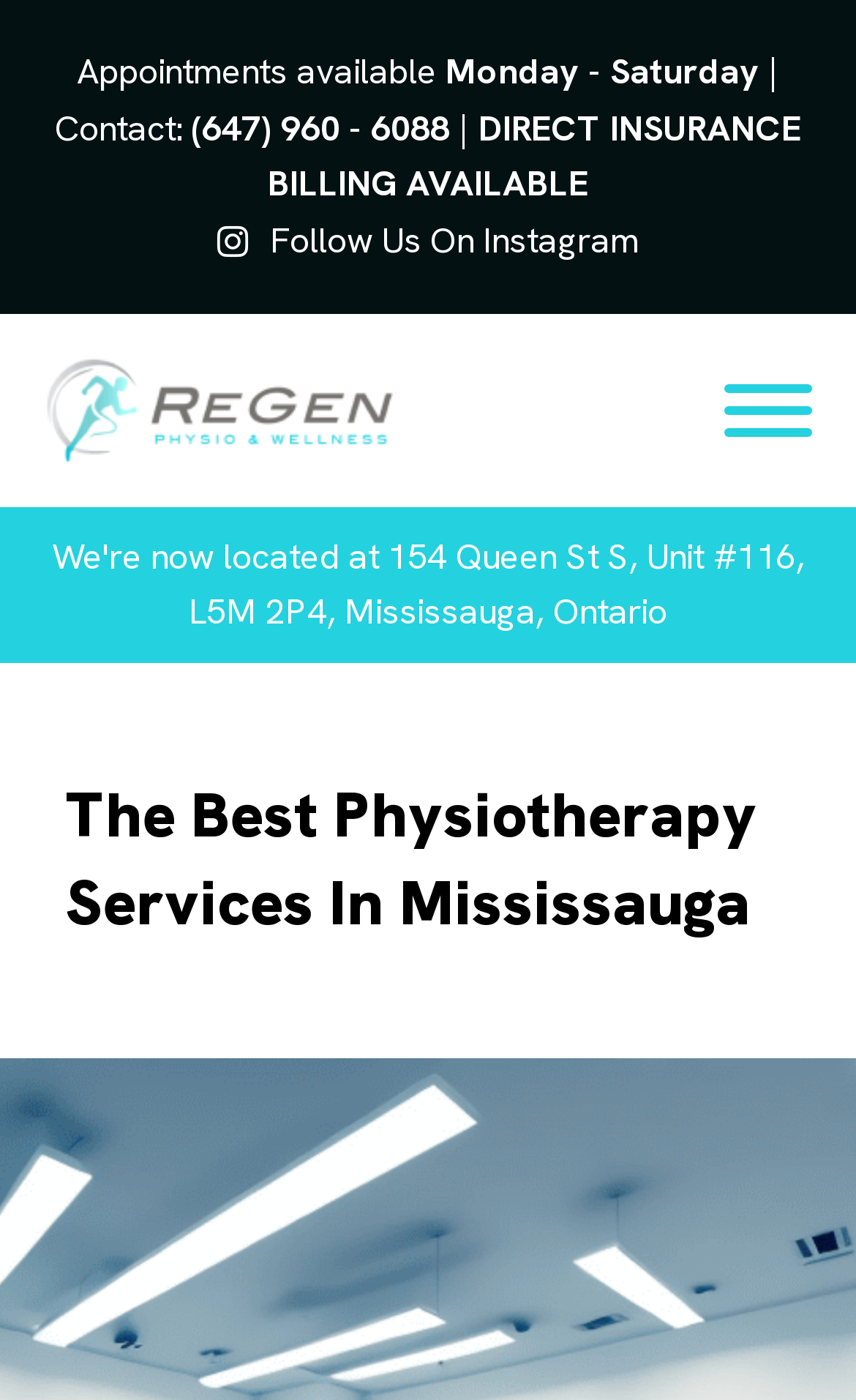From the webpage screenshot, identify the region described by Follow Us On Instagram. Provide the bounding box coordinates as (top-left x, top-left y, bottom-right x, bottom-right y), with each value being a floating point number between 0 and 1.

[0.254, 0.152, 0.746, 0.192]